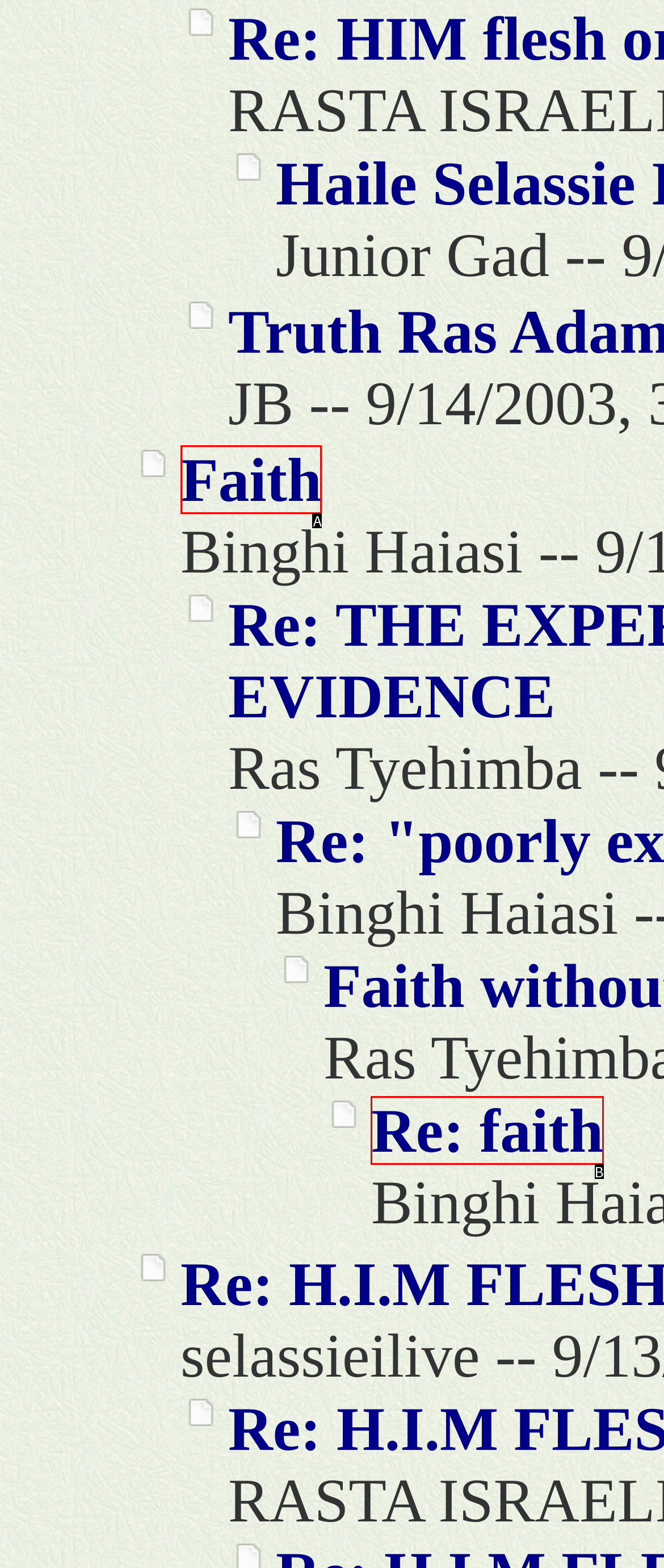Select the HTML element that best fits the description: Re: faith
Respond with the letter of the correct option from the choices given.

B